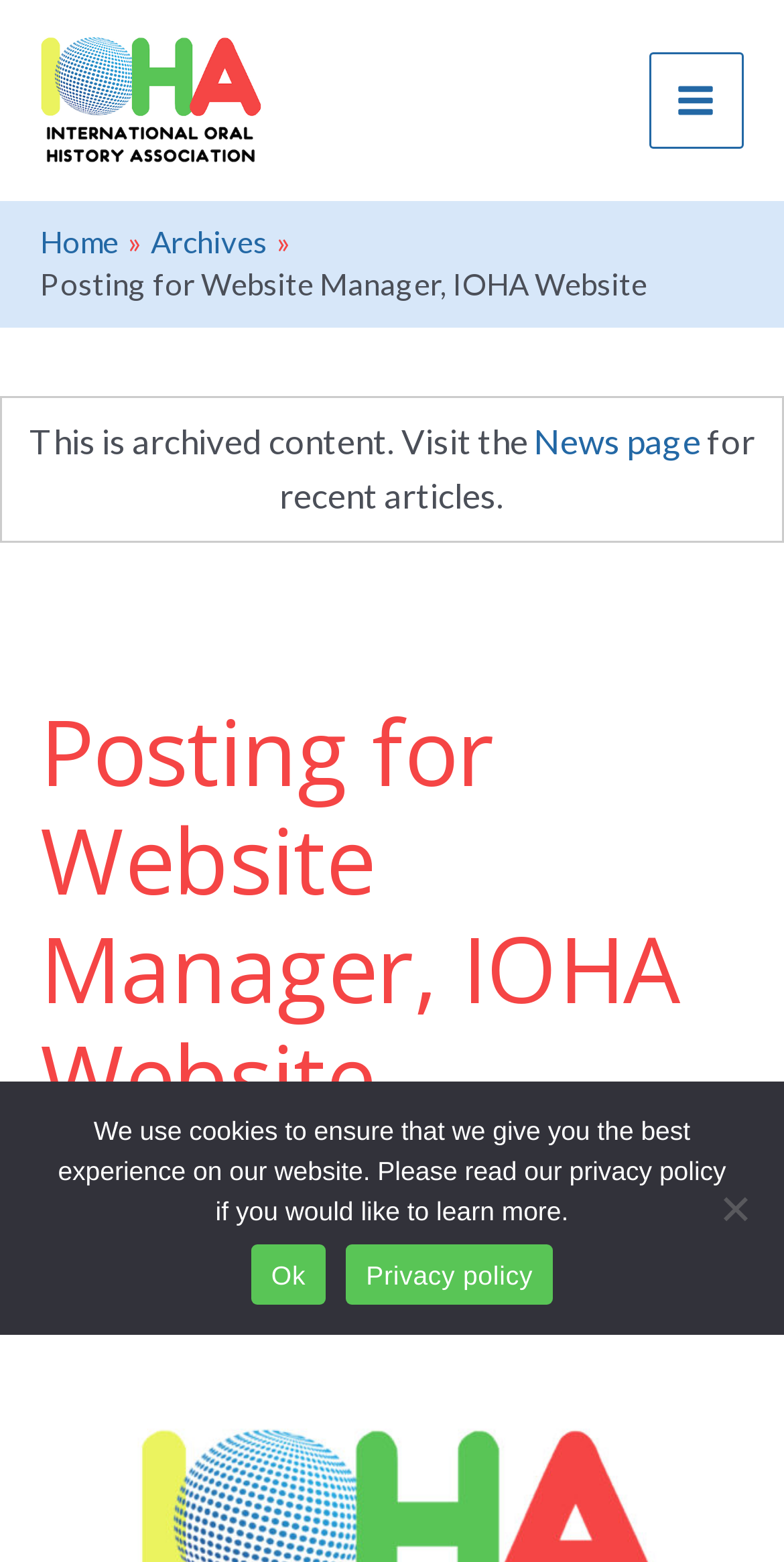How many links are there in the breadcrumbs navigation?
Examine the image closely and answer the question with as much detail as possible.

The breadcrumbs navigation is located at the top of the webpage and contains two links, 'Home' and 'Archives', which can be seen by examining the navigation element and its child links.